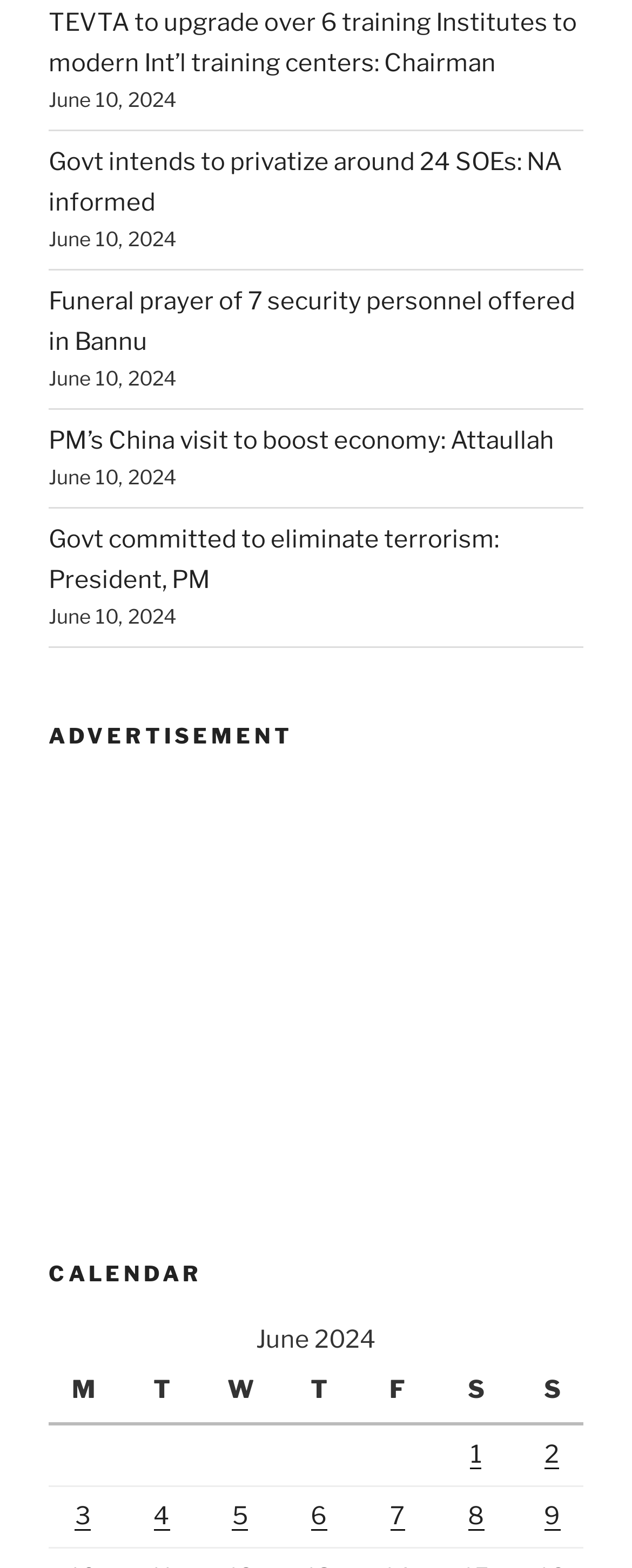Find the bounding box coordinates for the area you need to click to carry out the instruction: "Check posts published on June 1, 2024". The coordinates should be four float numbers between 0 and 1, indicated as [left, top, right, bottom].

[0.744, 0.919, 0.762, 0.937]